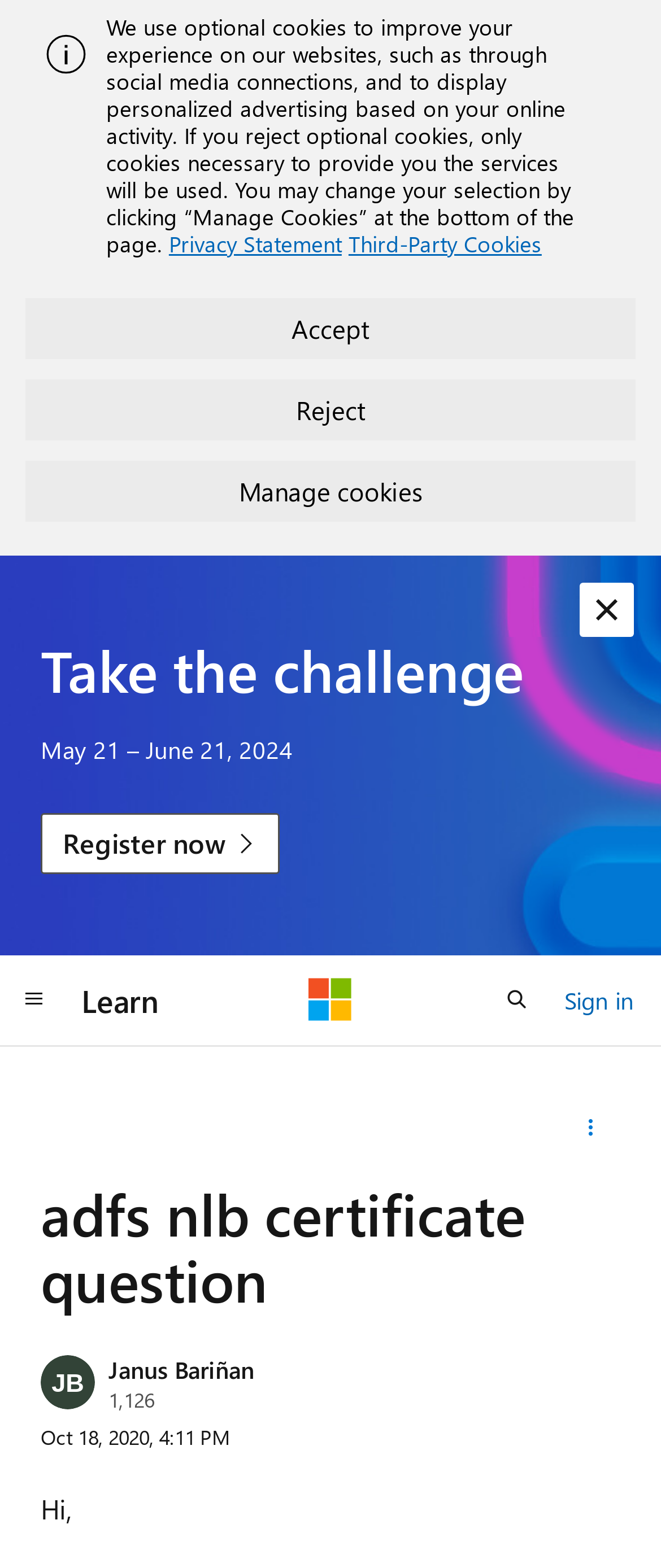Locate the bounding box coordinates of the item that should be clicked to fulfill the instruction: "Click the 'Share this question' disclosure triangle".

[0.848, 0.702, 0.938, 0.736]